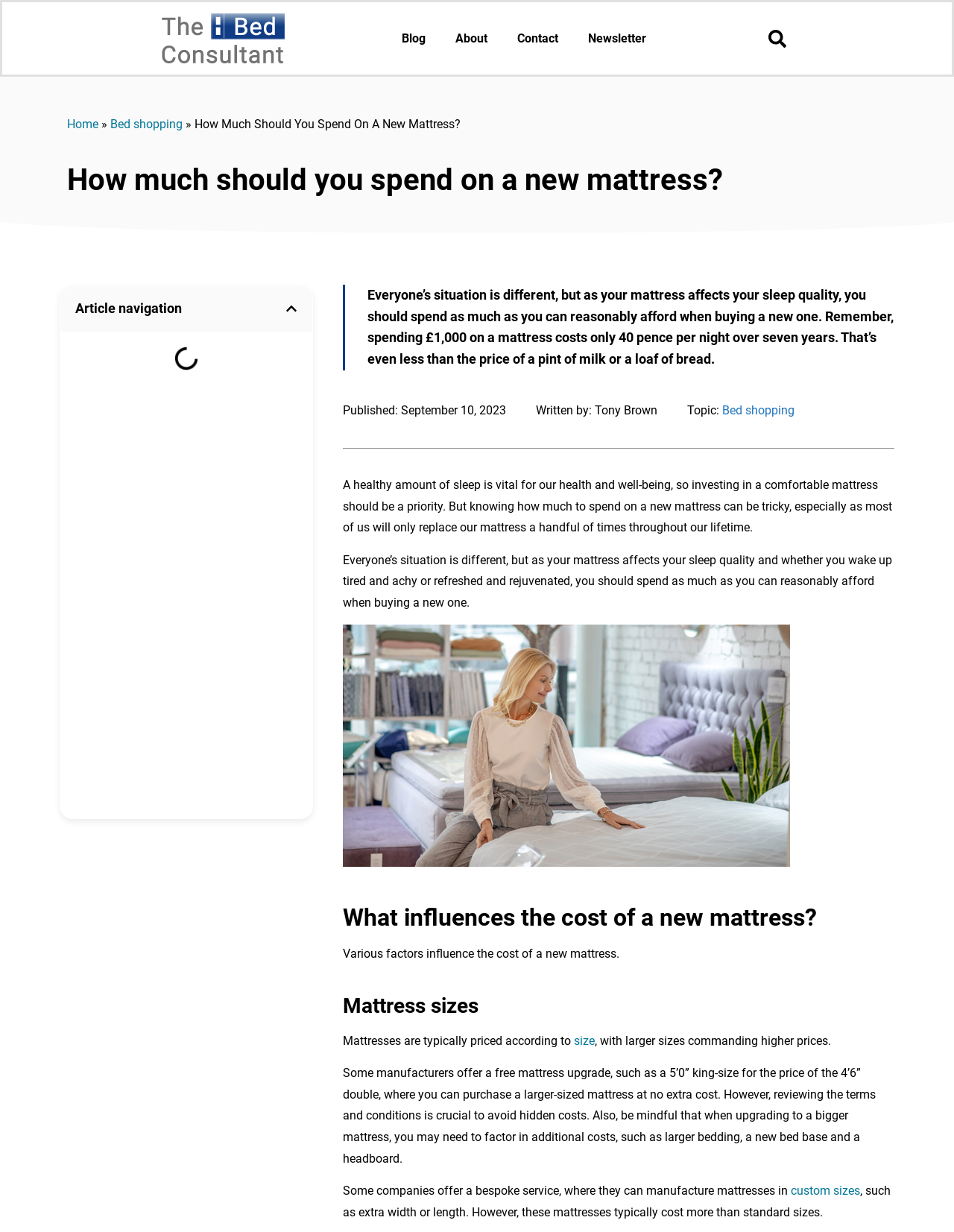Respond to the following question with a brief word or phrase:
What is the author's name?

Tony Brown